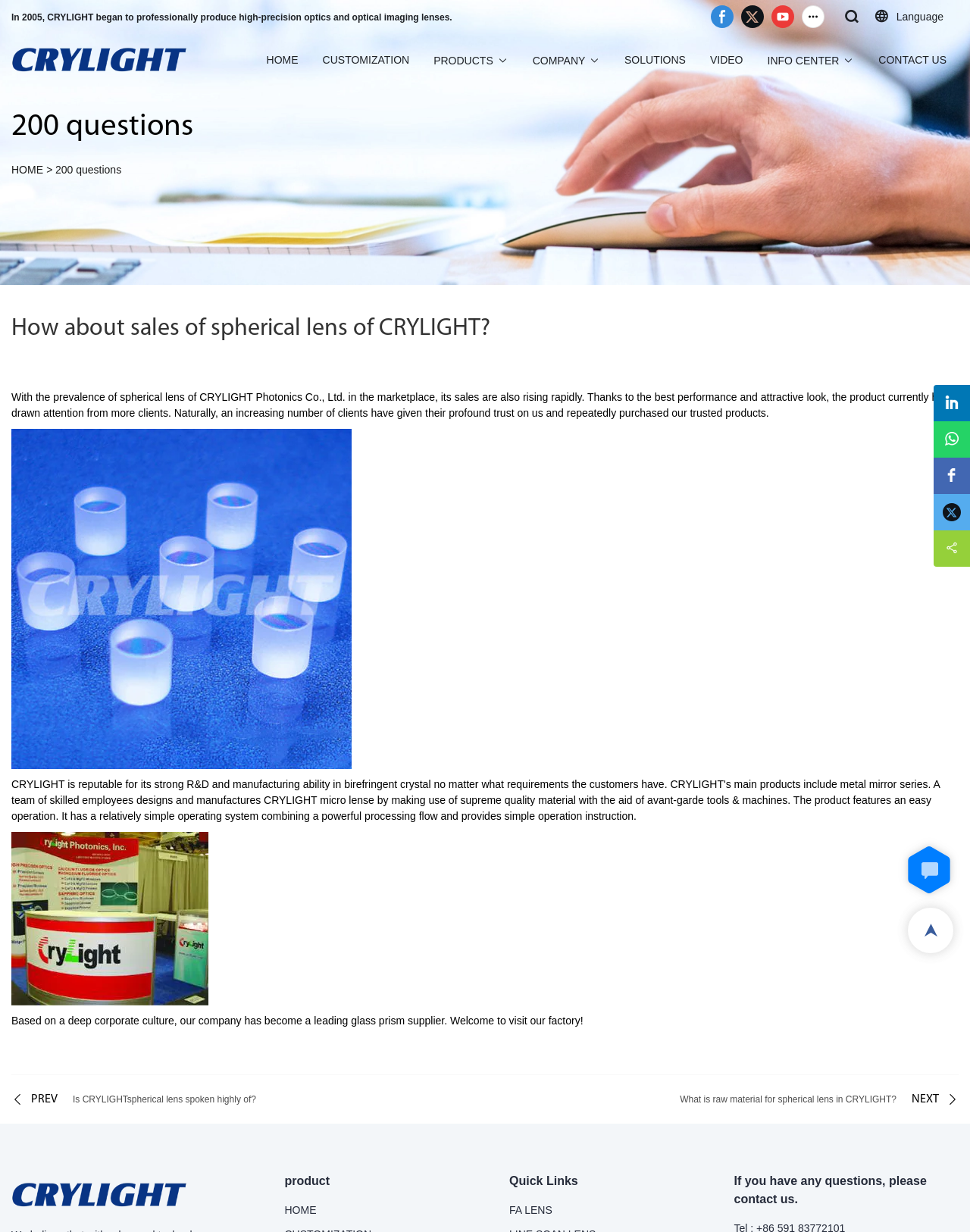What is the company name of the spherical lens producer?
Using the image as a reference, give a one-word or short phrase answer.

CRYLIGHT